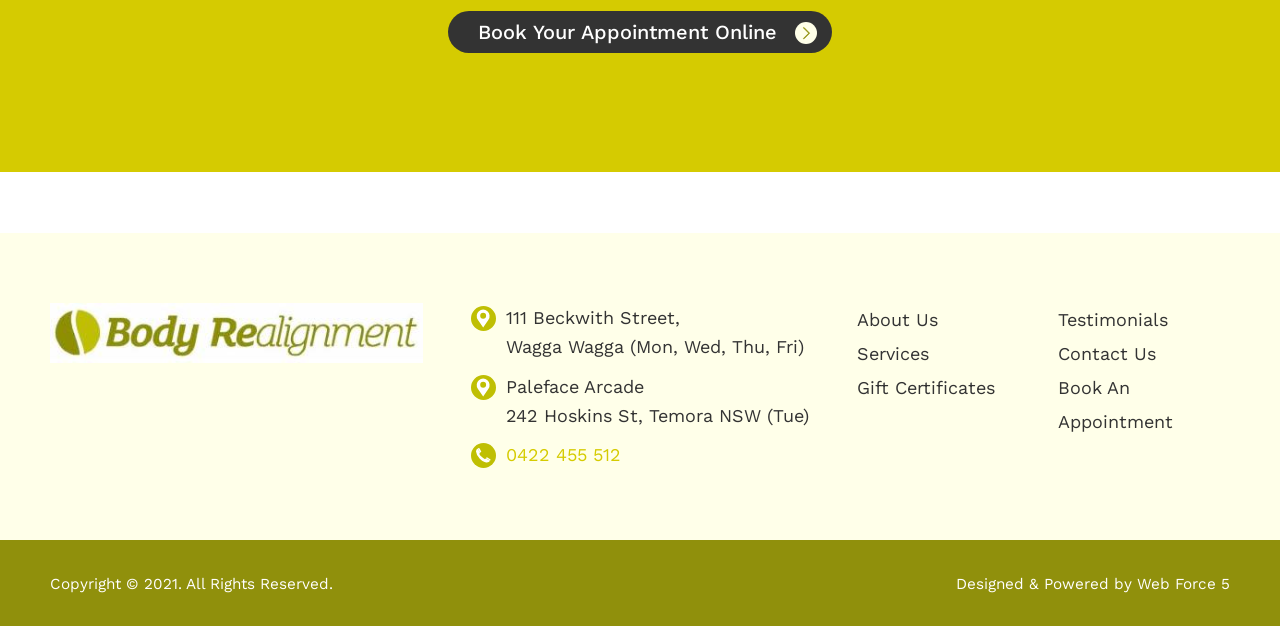Identify the bounding box of the HTML element described here: "Brand guidelines". Provide the coordinates as four float numbers between 0 and 1: [left, top, right, bottom].

None